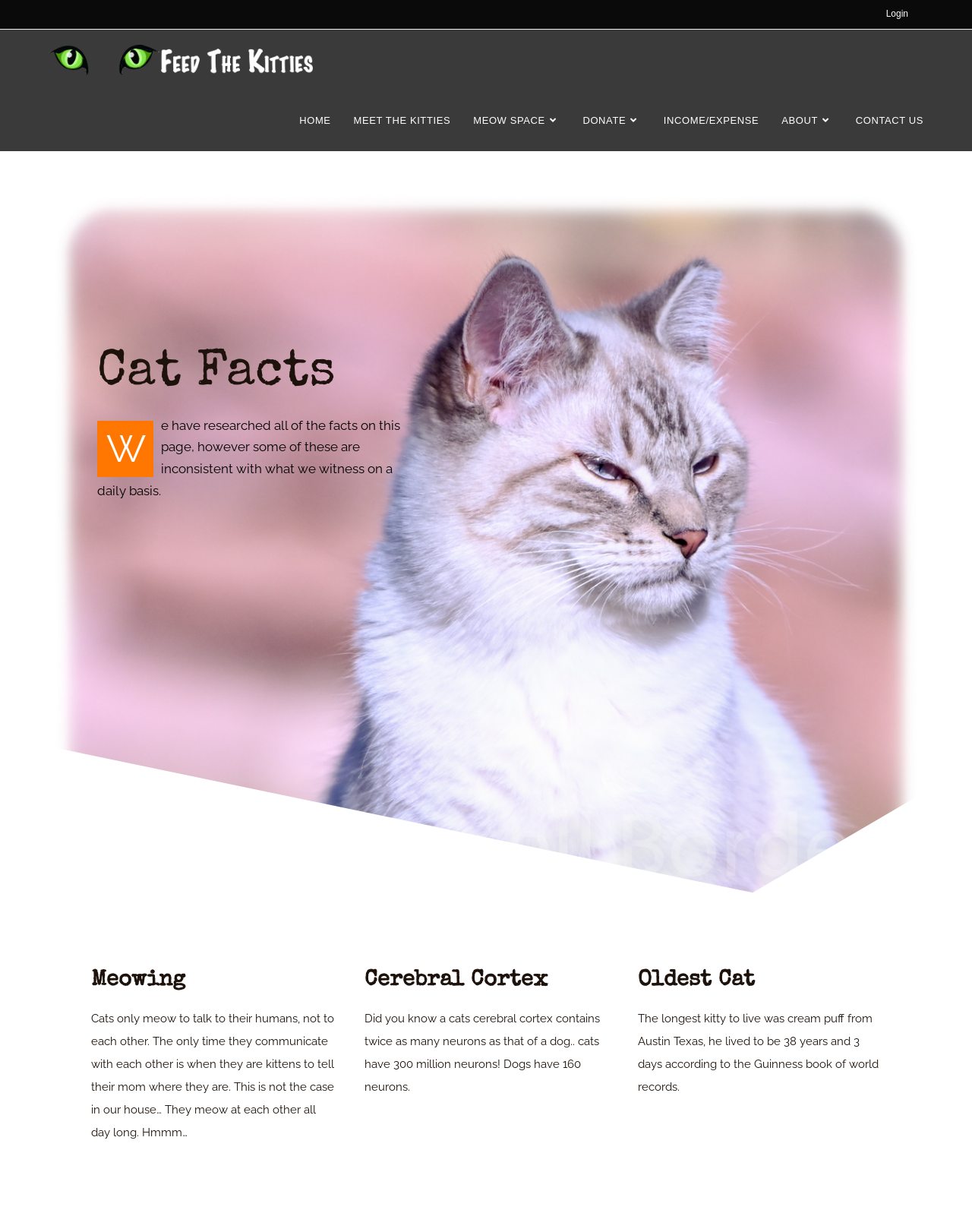Determine the bounding box for the UI element as described: "alt="Feed The Kitties"". The coordinates should be represented as four float numbers between 0 and 1, formatted as [left, top, right, bottom].

[0.05, 0.043, 0.322, 0.053]